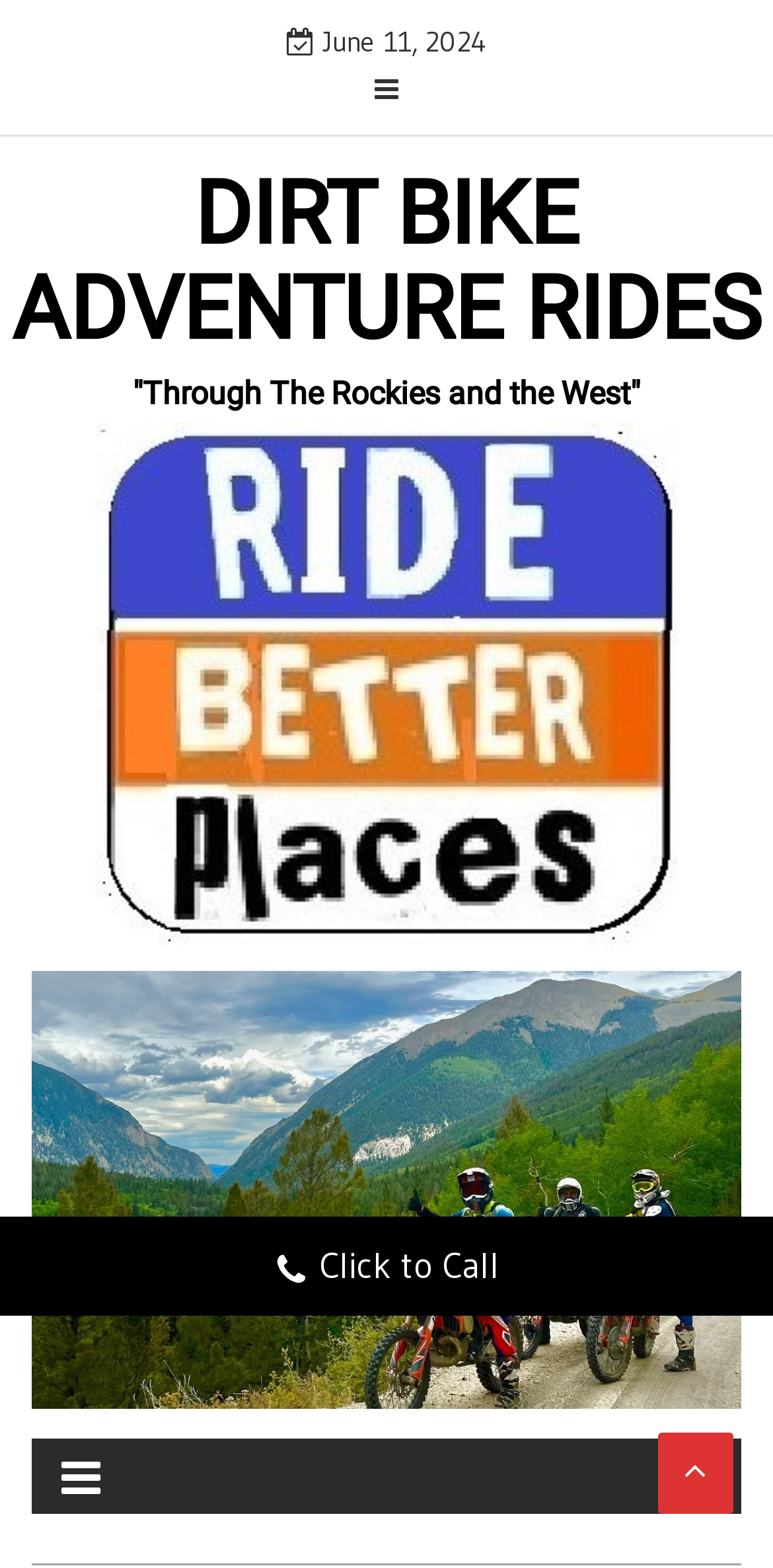How many links are there in the middle section of the webpage?
Use the screenshot to answer the question with a single word or phrase.

2